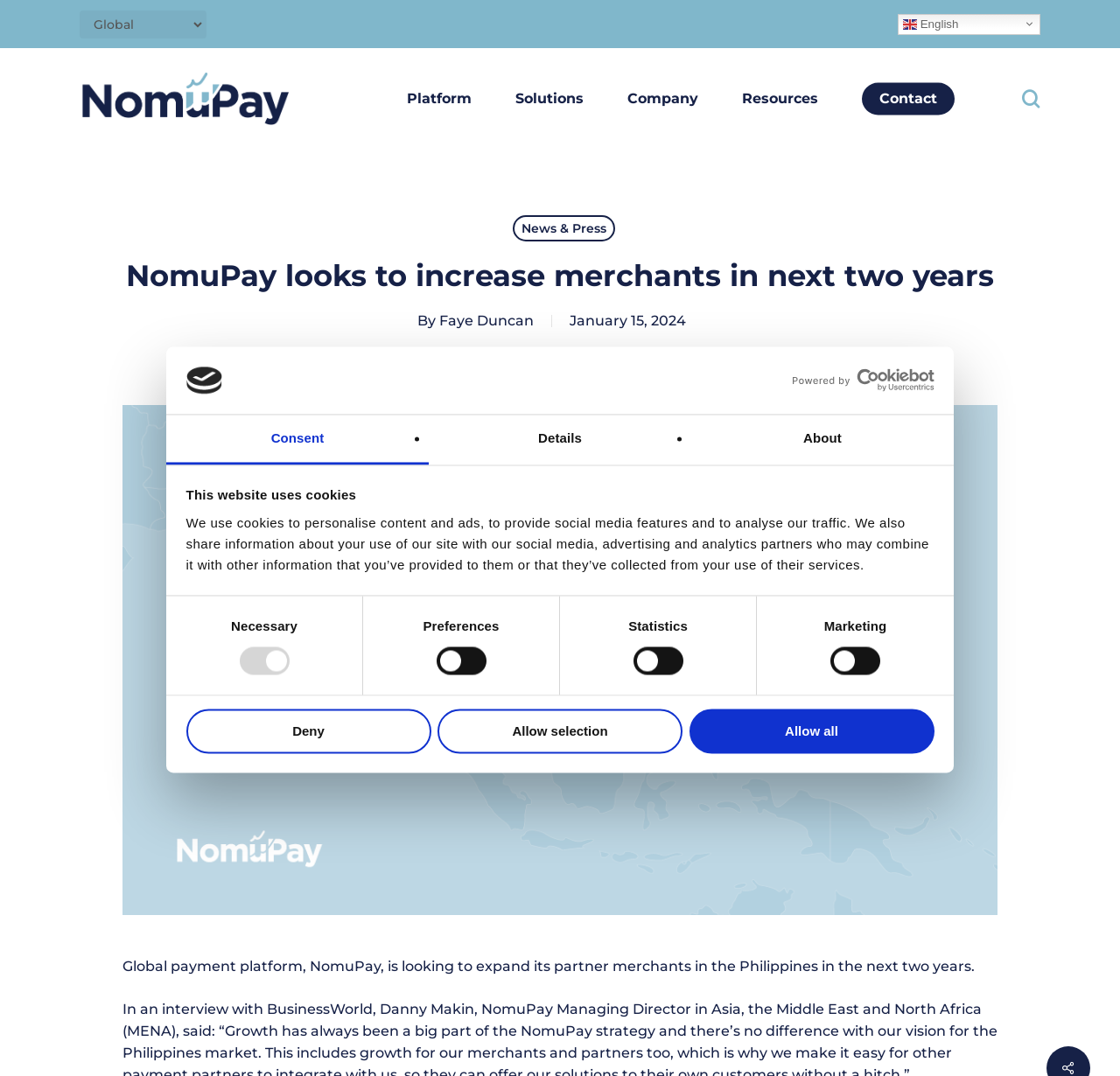Please identify the coordinates of the bounding box that should be clicked to fulfill this instruction: "Search for news".

None